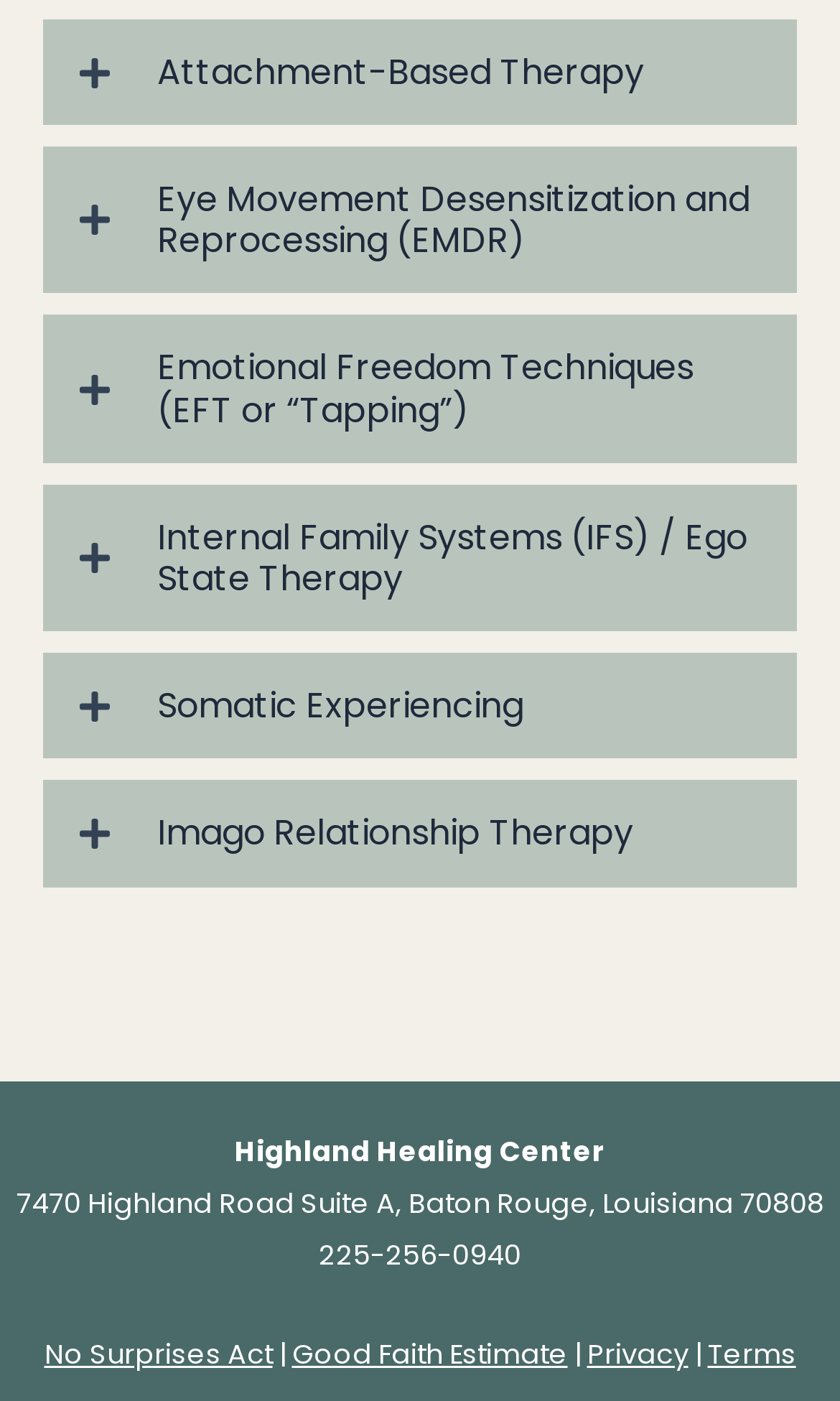What is the phone number of Highland Healing Center?
Using the image provided, answer with just one word or phrase.

225-256-0940